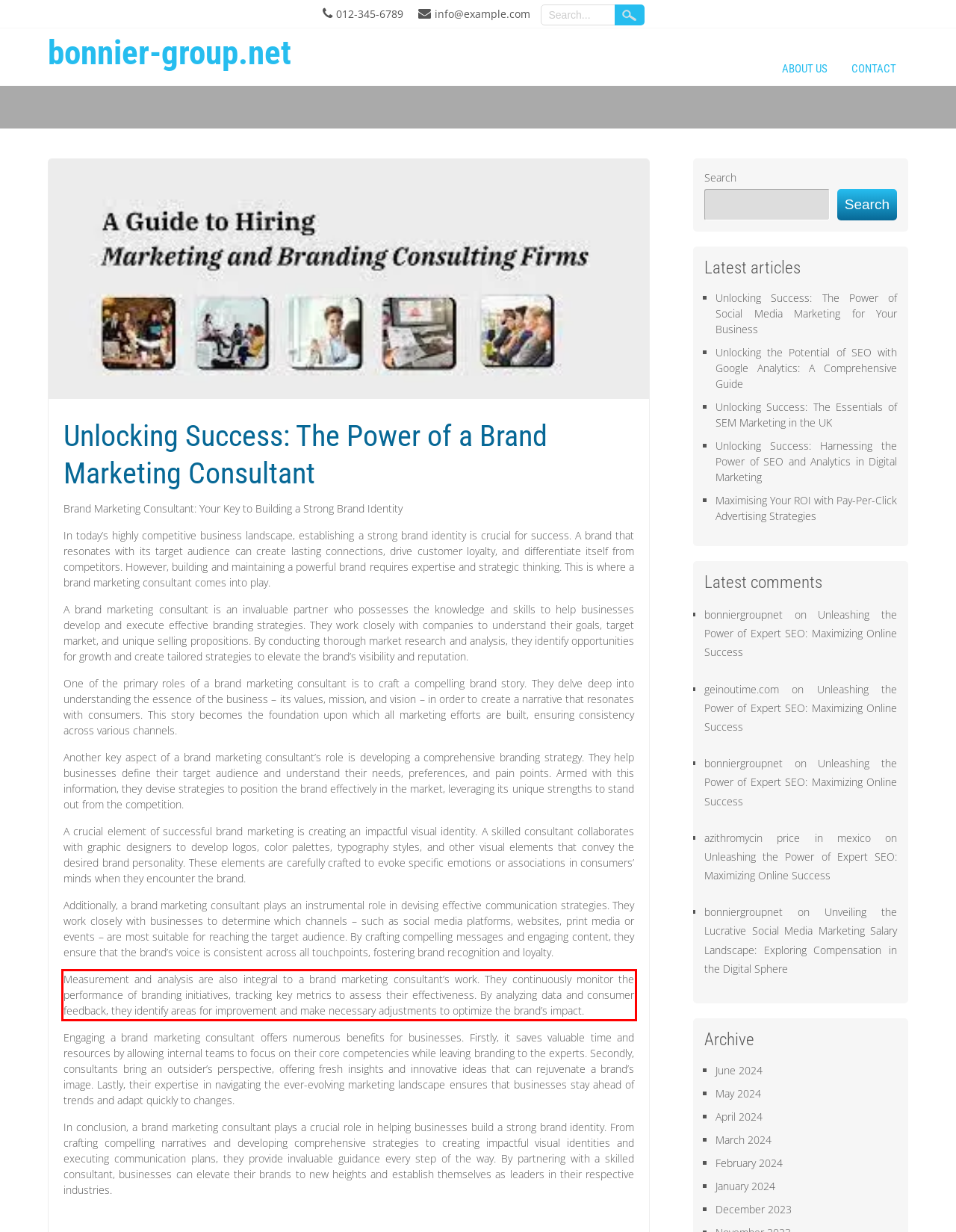Please identify the text within the red rectangular bounding box in the provided webpage screenshot.

Measurement and analysis are also integral to a brand marketing consultant’s work. They continuously monitor the performance of branding initiatives, tracking key metrics to assess their effectiveness. By analyzing data and consumer feedback, they identify areas for improvement and make necessary adjustments to optimize the brand’s impact.